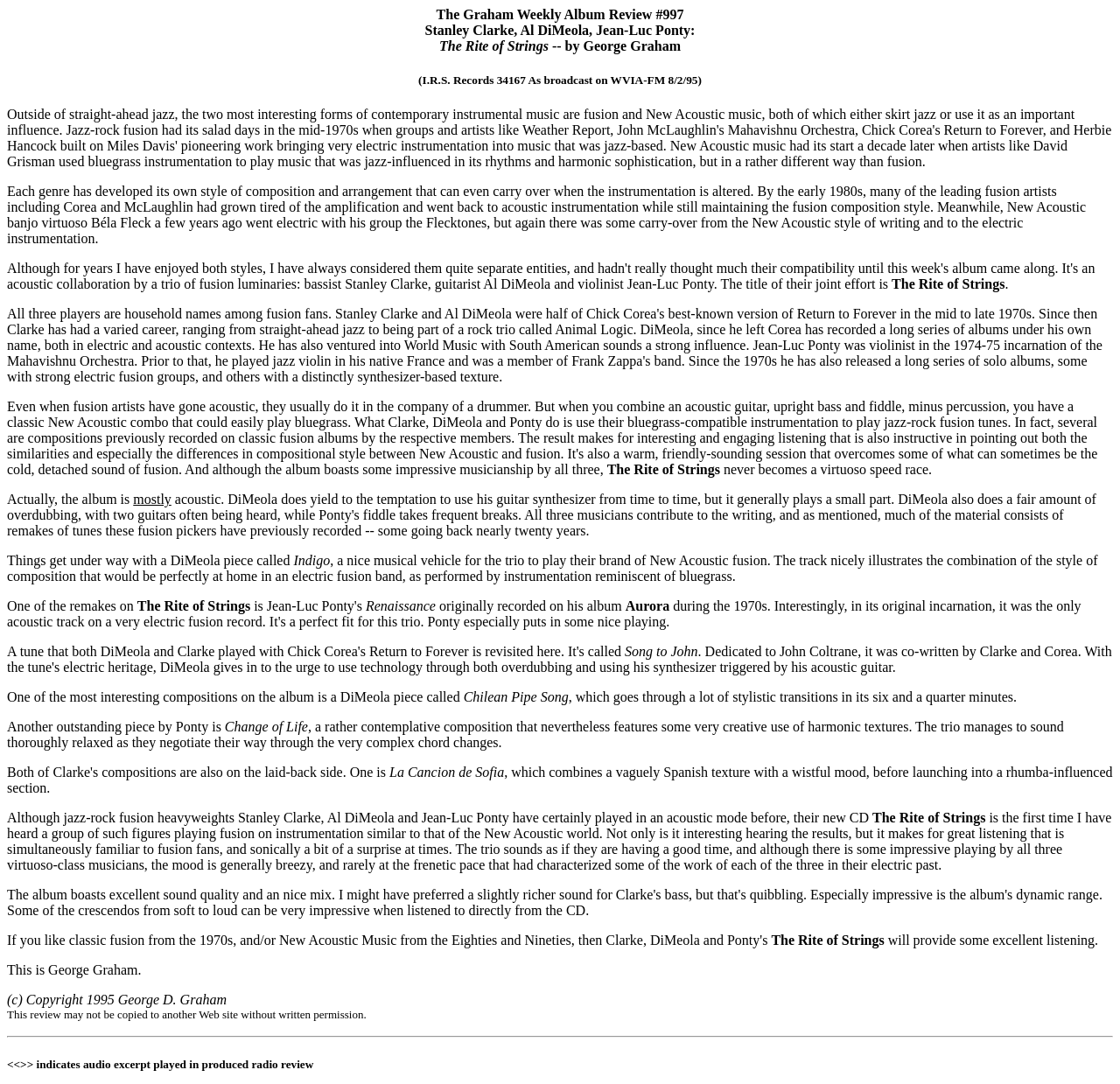What is the name of the DiMeola piece that goes through a lot of stylistic transitions?
Examine the image and give a concise answer in one word or a short phrase.

Chilean Pipe Song